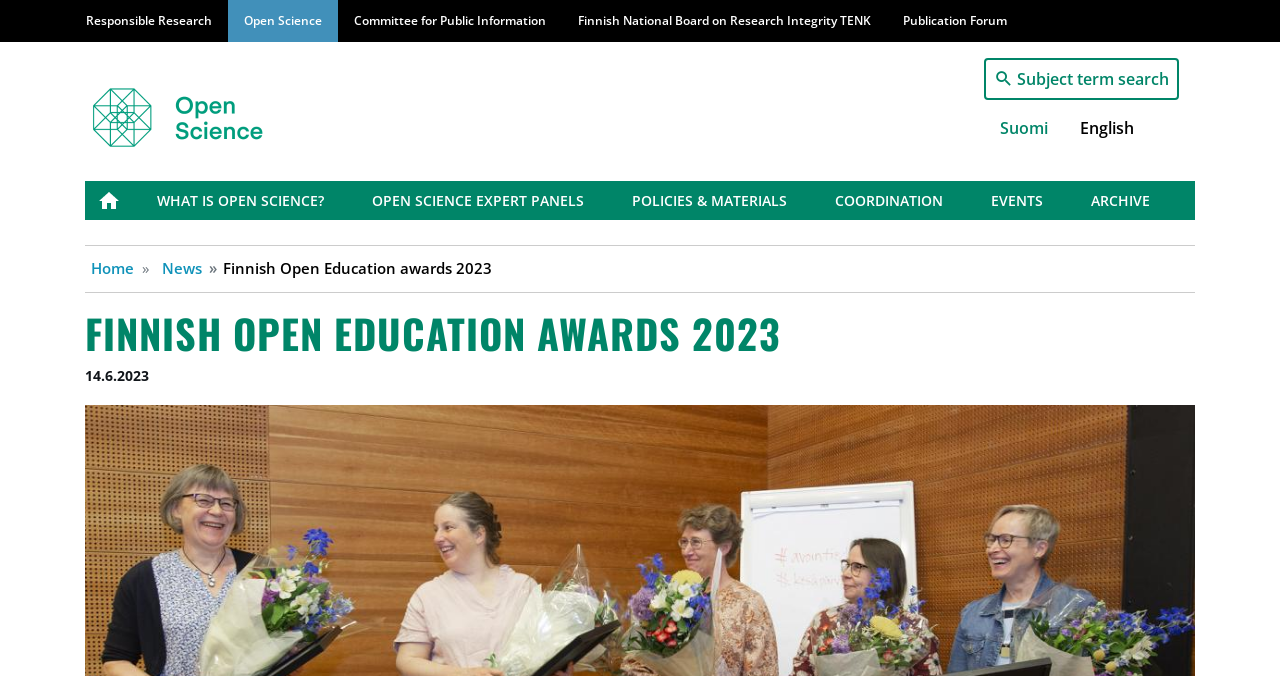Extract the bounding box coordinates of the UI element described by: "Publication Forum". The coordinates should include four float numbers ranging from 0 to 1, e.g., [left, top, right, bottom].

[0.693, 0.0, 0.799, 0.062]